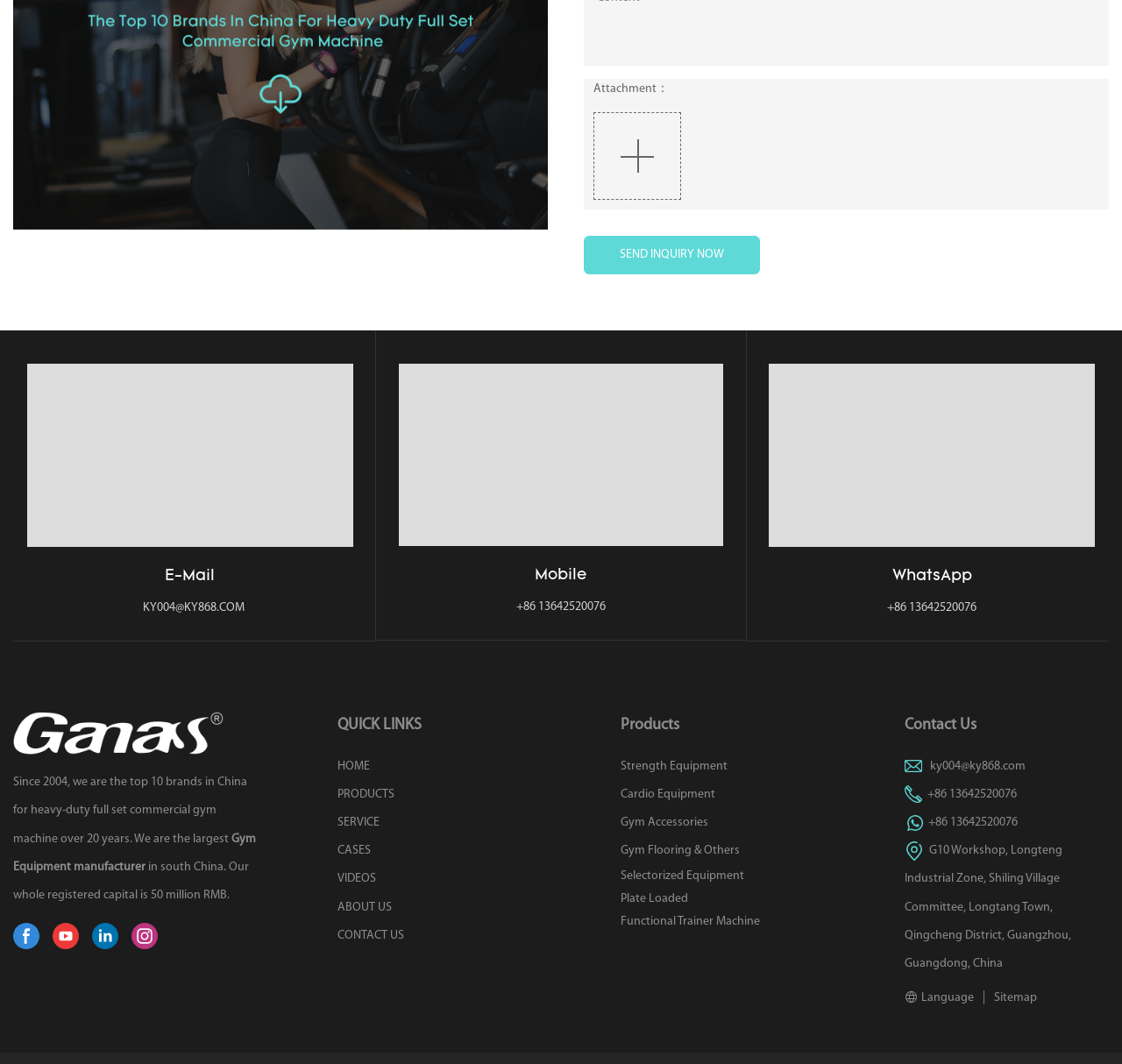Please identify the coordinates of the bounding box for the clickable region that will accomplish this instruction: "Visit the 'HOME' page".

[0.301, 0.714, 0.33, 0.726]